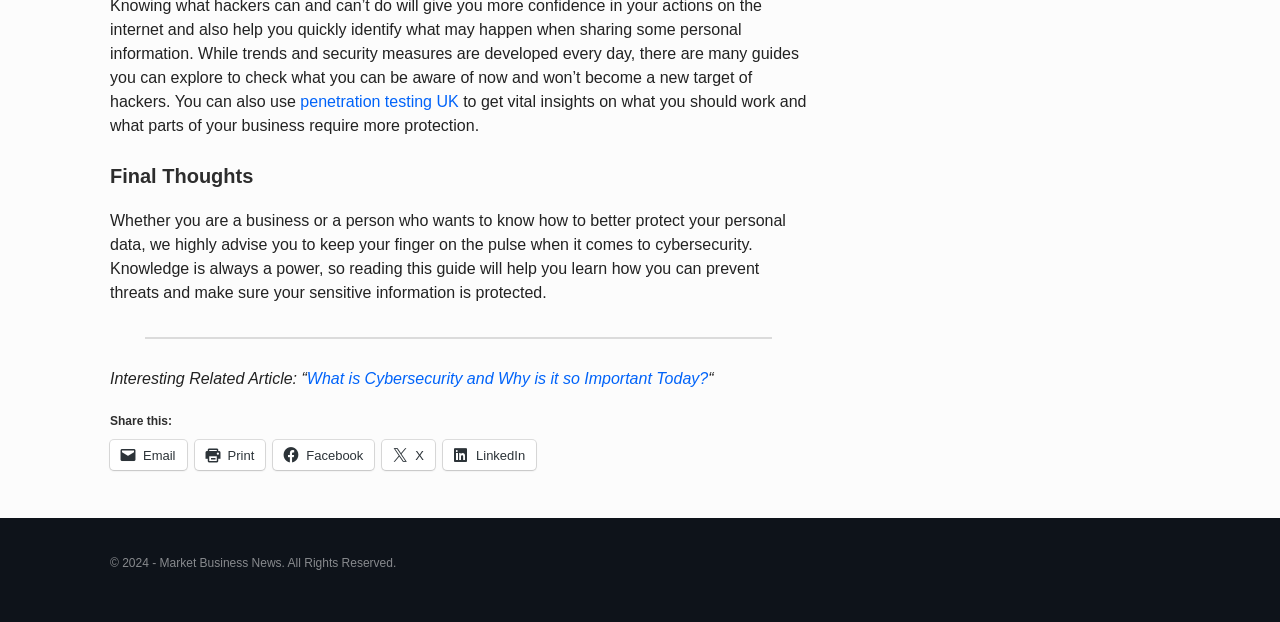What social media platform is represented by the icon ''?
From the screenshot, provide a brief answer in one word or phrase.

Facebook